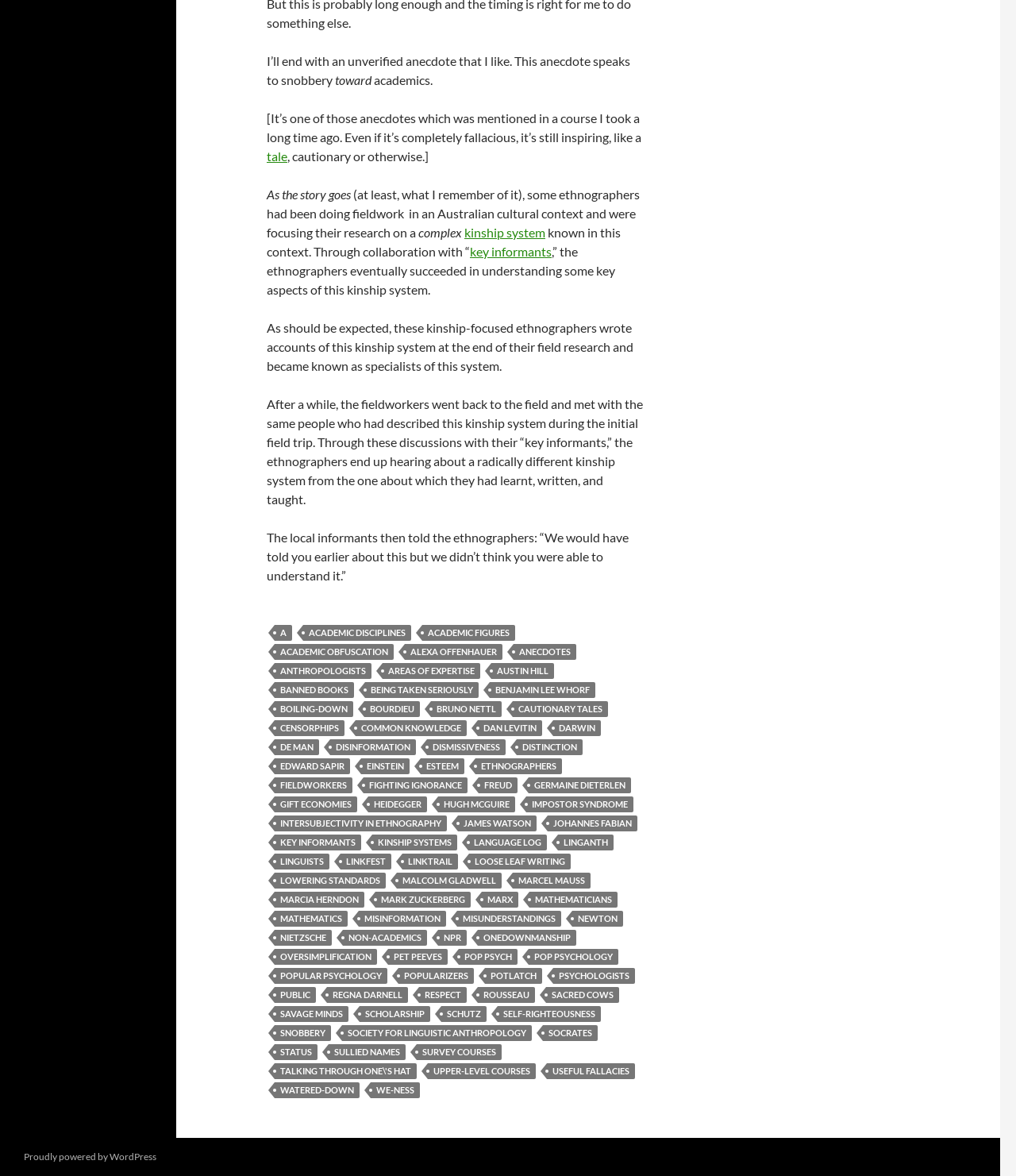Pinpoint the bounding box coordinates for the area that should be clicked to perform the following instruction: "Visit the 'National Onsite Wastewater Recycling Association' website".

None